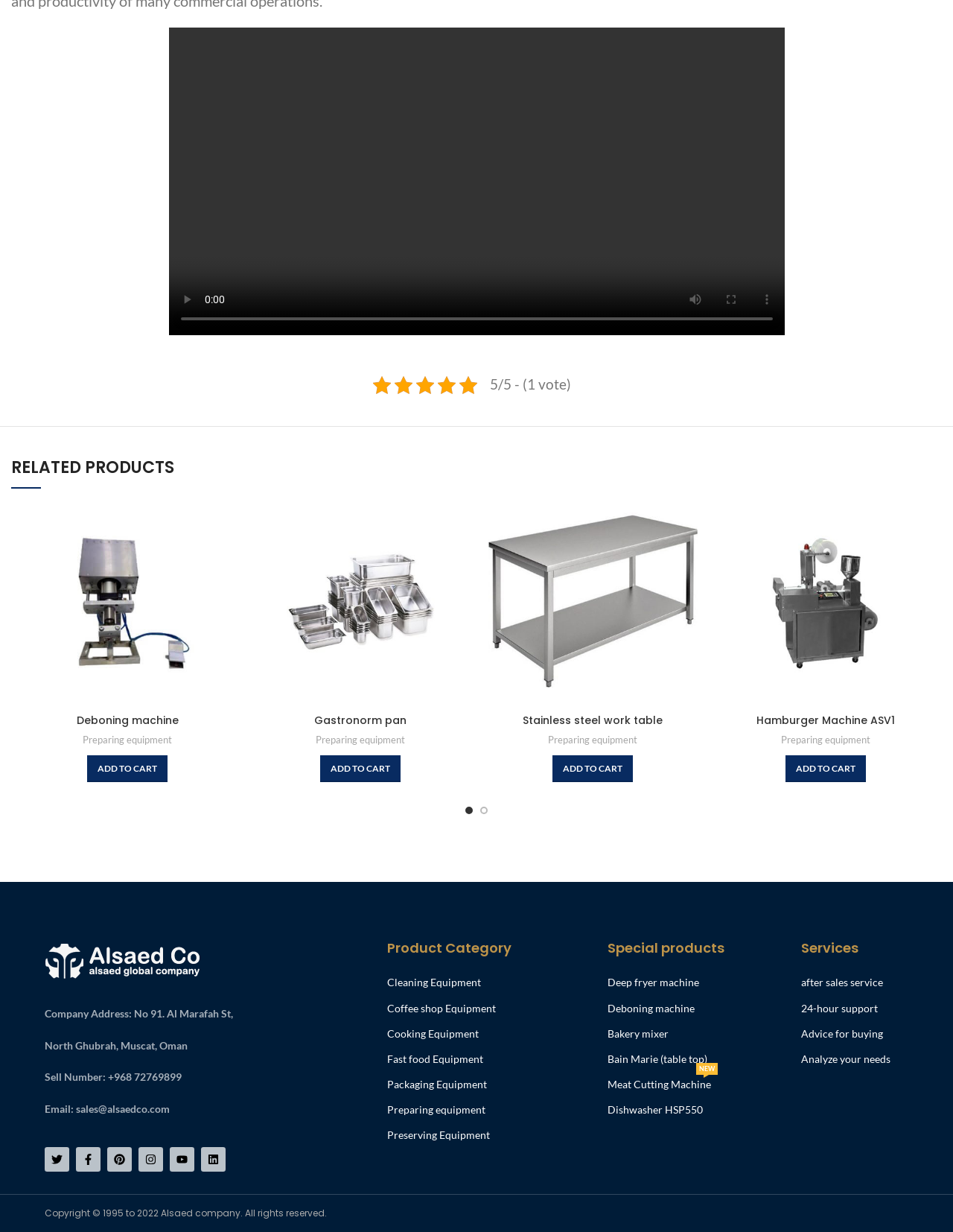Using the information from the screenshot, answer the following question thoroughly:
What is the category of 'Hamburger Machine ASV1'?

The category of 'Hamburger Machine ASV1' is preparing equipment, which is indicated by the link 'Preparing equipment' under the 'Hamburger Machine ASV1' heading on the webpage.